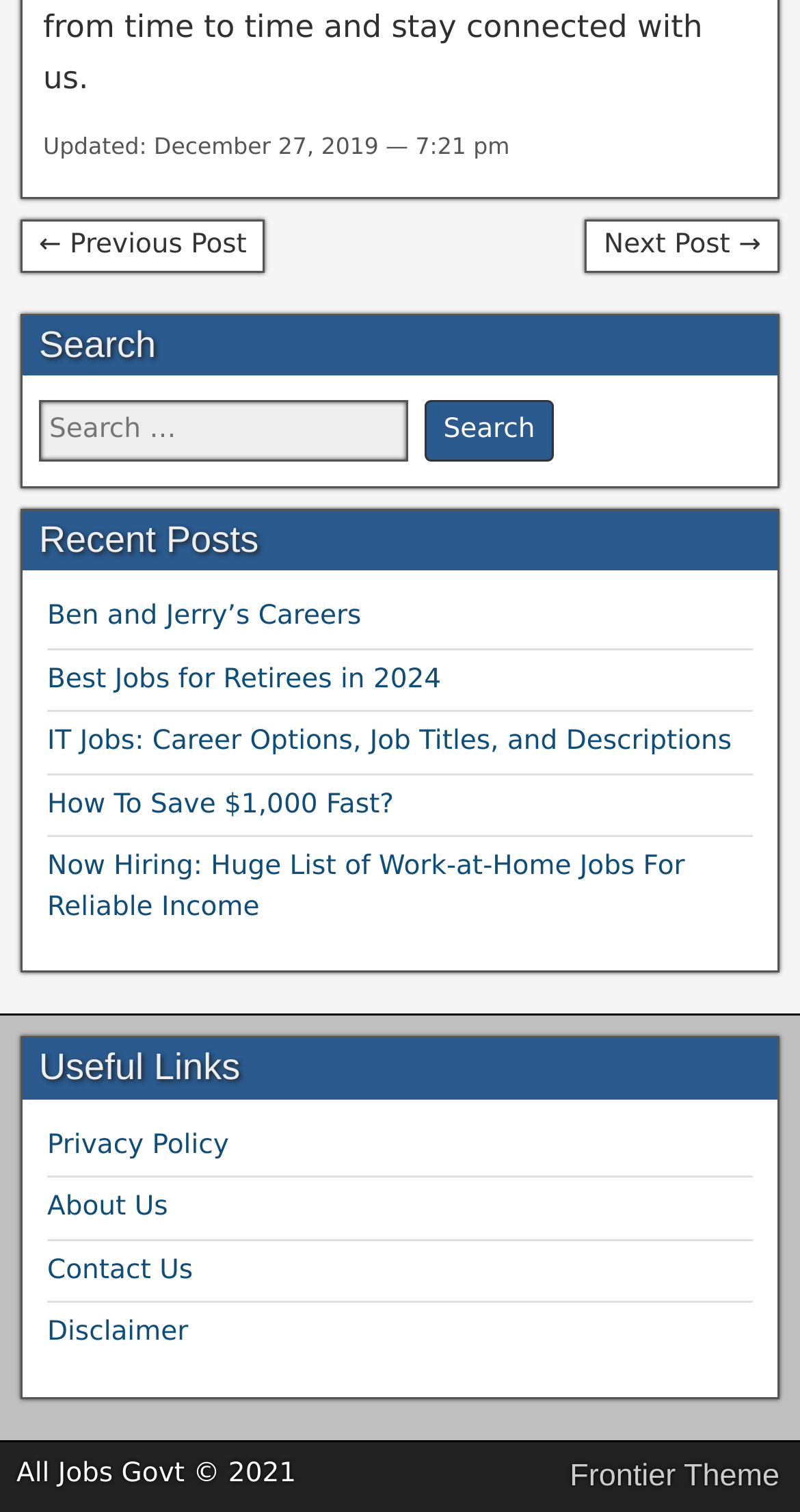What is the last updated date of the webpage?
Give a single word or phrase as your answer by examining the image.

December 27, 2019